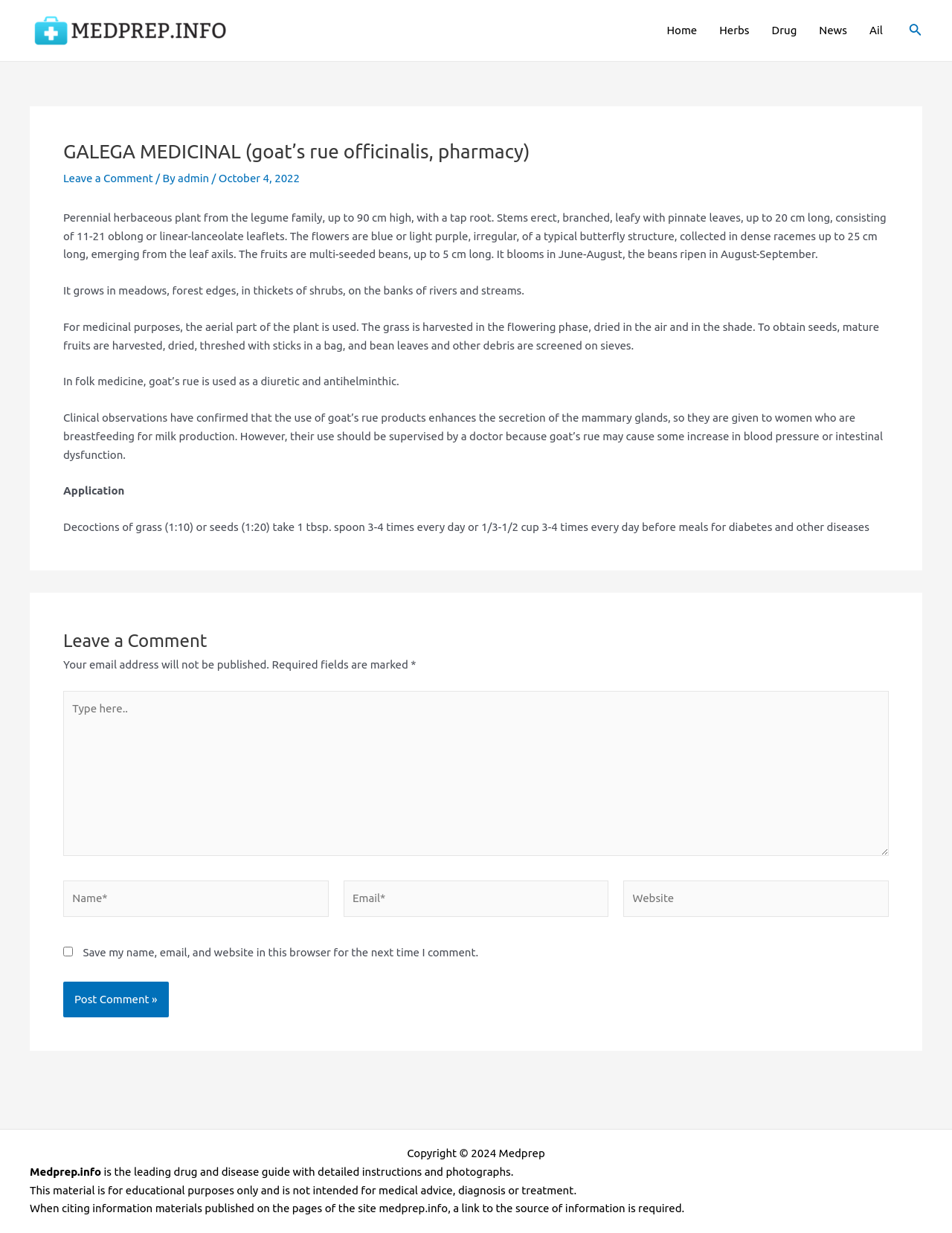How many leaflets are there in the pinnate leaves?
Please give a detailed and elaborate explanation in response to the question.

The webpage describes the leaves as 'consisting of 11-21 oblong or linear-lanceolate leaflets.' This information is provided in the first paragraph of the article.